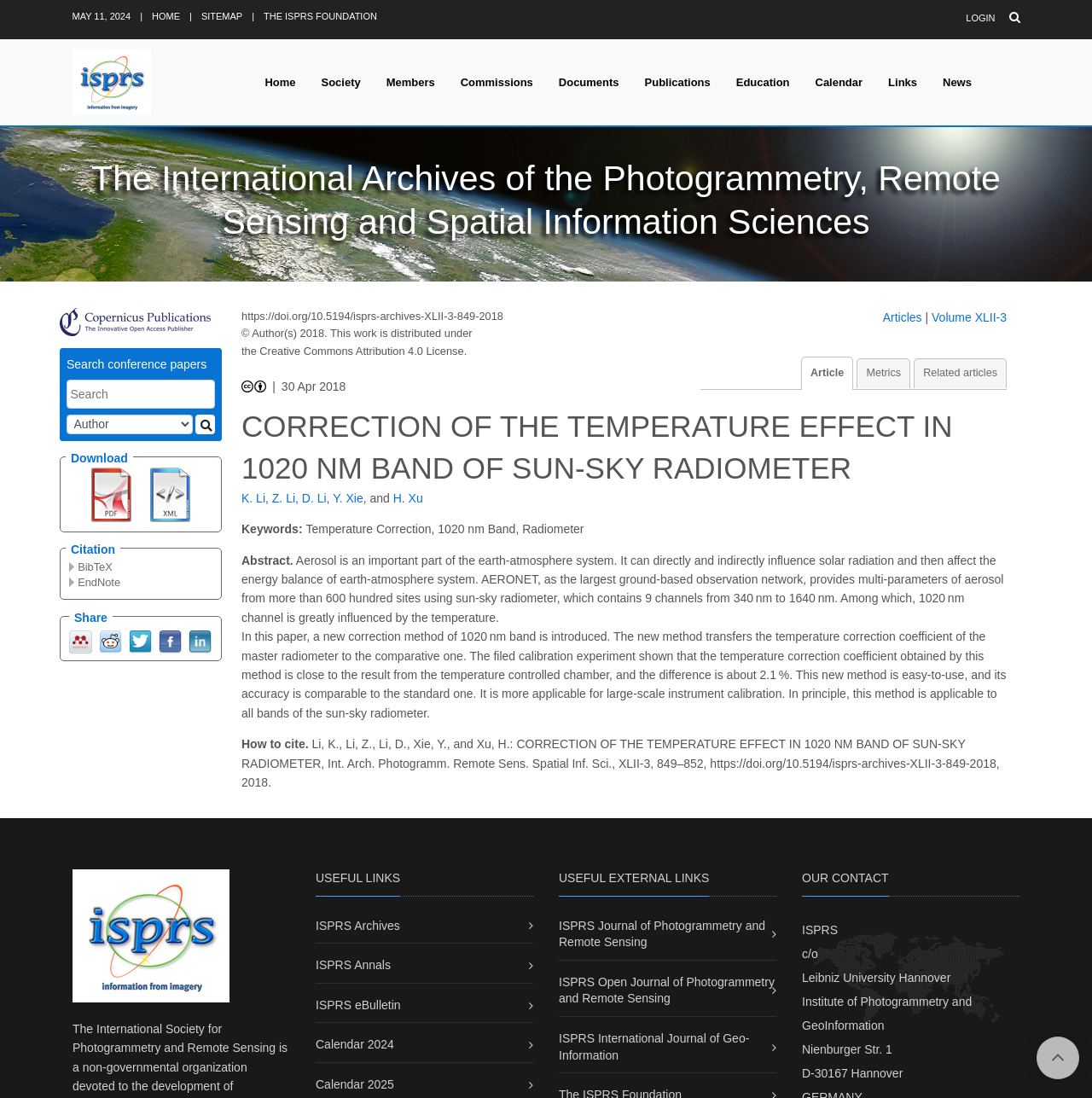Could you please study the image and provide a detailed answer to the question:
What is the title of the article?

I found the title of the article by looking at the heading element that says 'CORRECTION OF THE TEMPERATURE EFFECT IN 1020 NM BAND OF SUN-SKY RADIOMETER' located at the coordinates [0.221, 0.369, 0.922, 0.445].